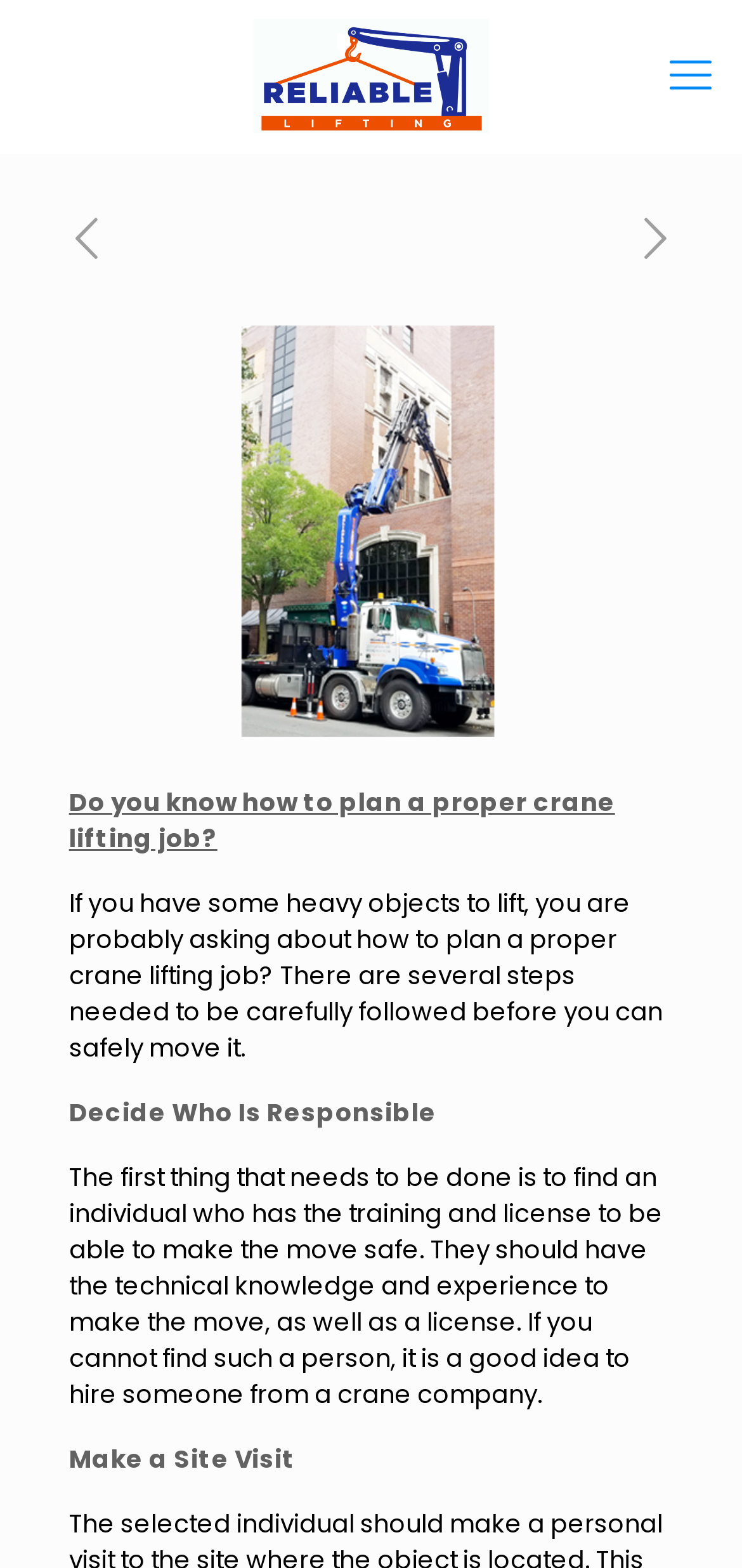Give a full account of the webpage's elements and their arrangement.

The webpage is about Mobile Crane Lifting NYC, a company that provides crane rentals, lifting, and rigging services. At the top left of the page, there is a logo of the company, "Reliable Lifting", accompanied by an image. On the top right, there is a mobile menu link.

Below the logo, there is a header section with links to navigate to previous and next posts, as well as a link to "cranes-brooklyn" with an associated image. There is also a "Zoom" link with an image.

The main content of the page is divided into sections. The first section has a heading that asks "Do you know how to plan a proper crane lifting job?" followed by a paragraph of text that explains the importance of planning a crane lifting job safely. The text is positioned in the middle of the page.

Below this section, there are three subheadings: "Decide Who Is Responsible", "Make a Site Visit", and another section of text that provides more information on planning a crane lifting job. These sections are positioned in a vertical column, with each section below the previous one. The text is generally centered on the page, with some sections having a slightly wider width than others.